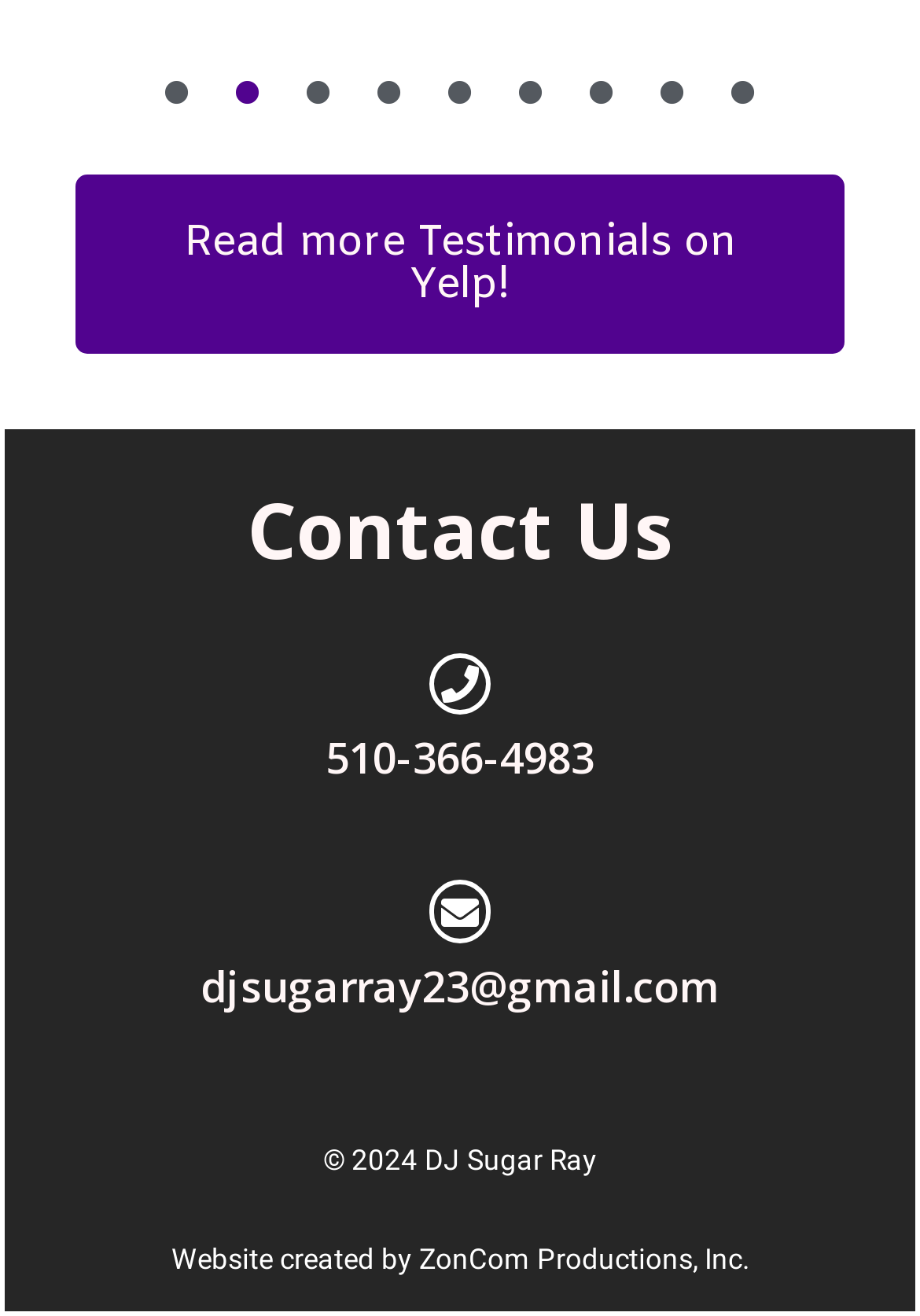Use a single word or phrase to answer the question: 
What is the email address to contact?

djsugarray23@gmail.com